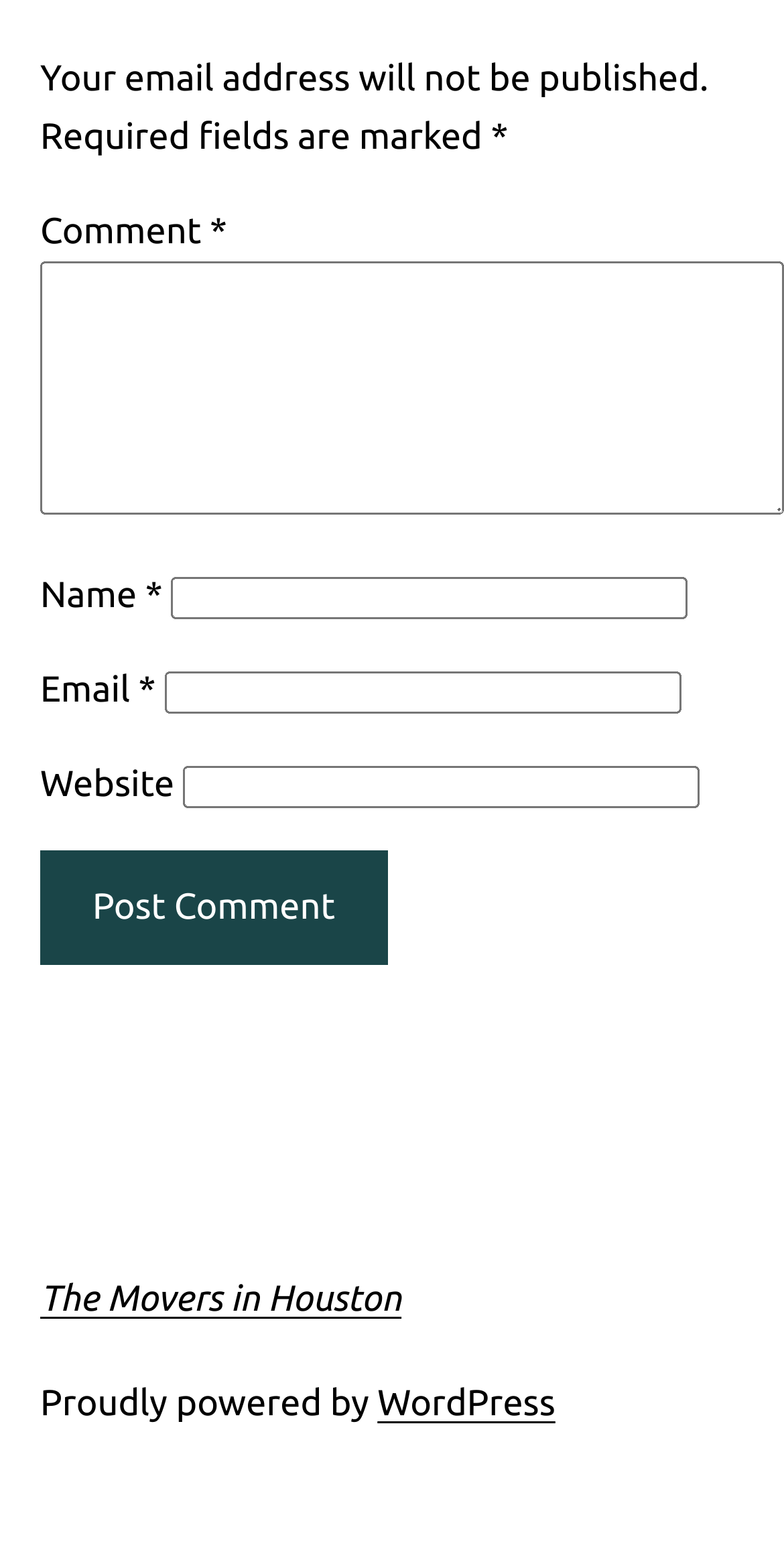How many text boxes are available? Refer to the image and provide a one-word or short phrase answer.

4